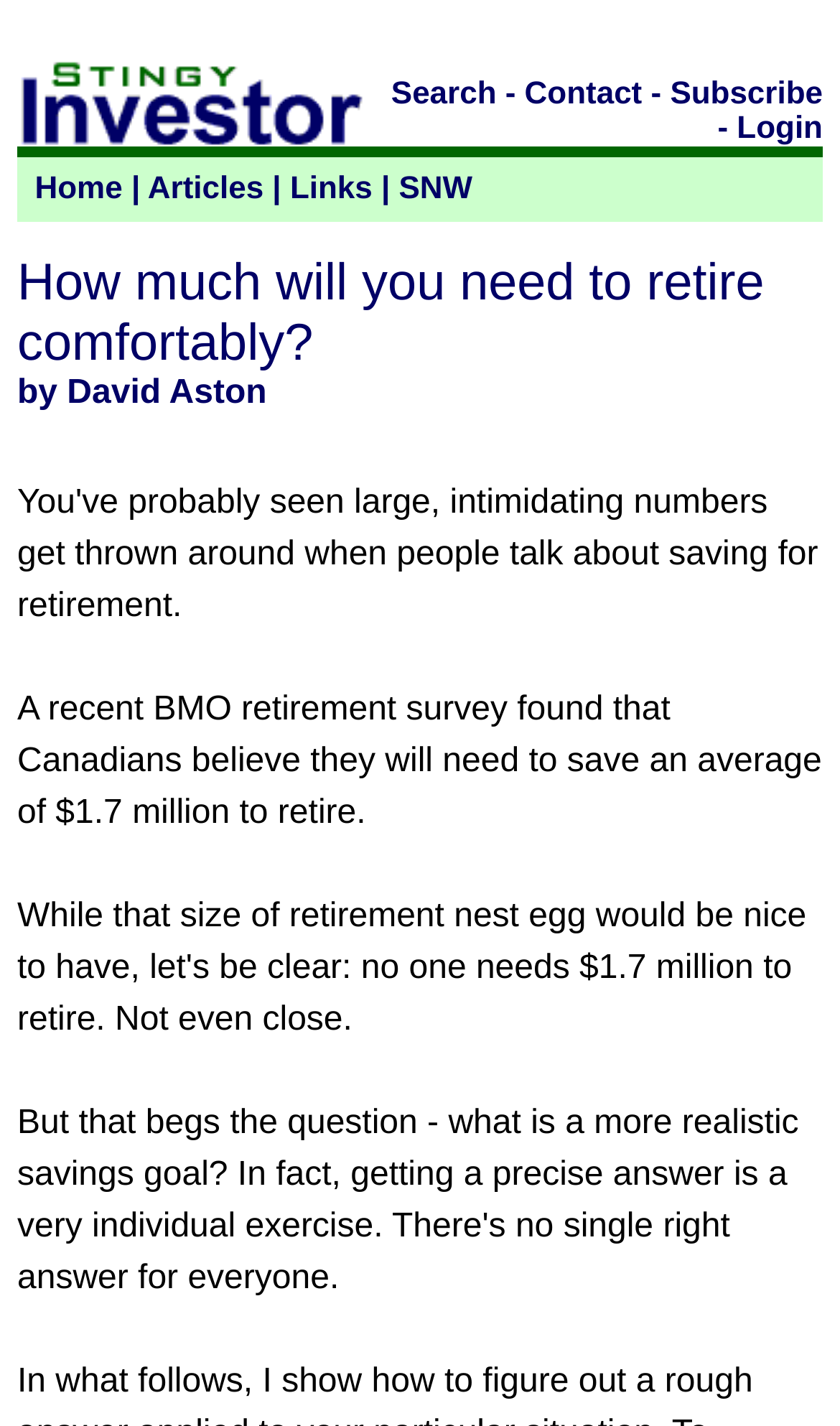Identify the bounding box for the element characterized by the following description: "parent_node: Comment name="comment"".

None